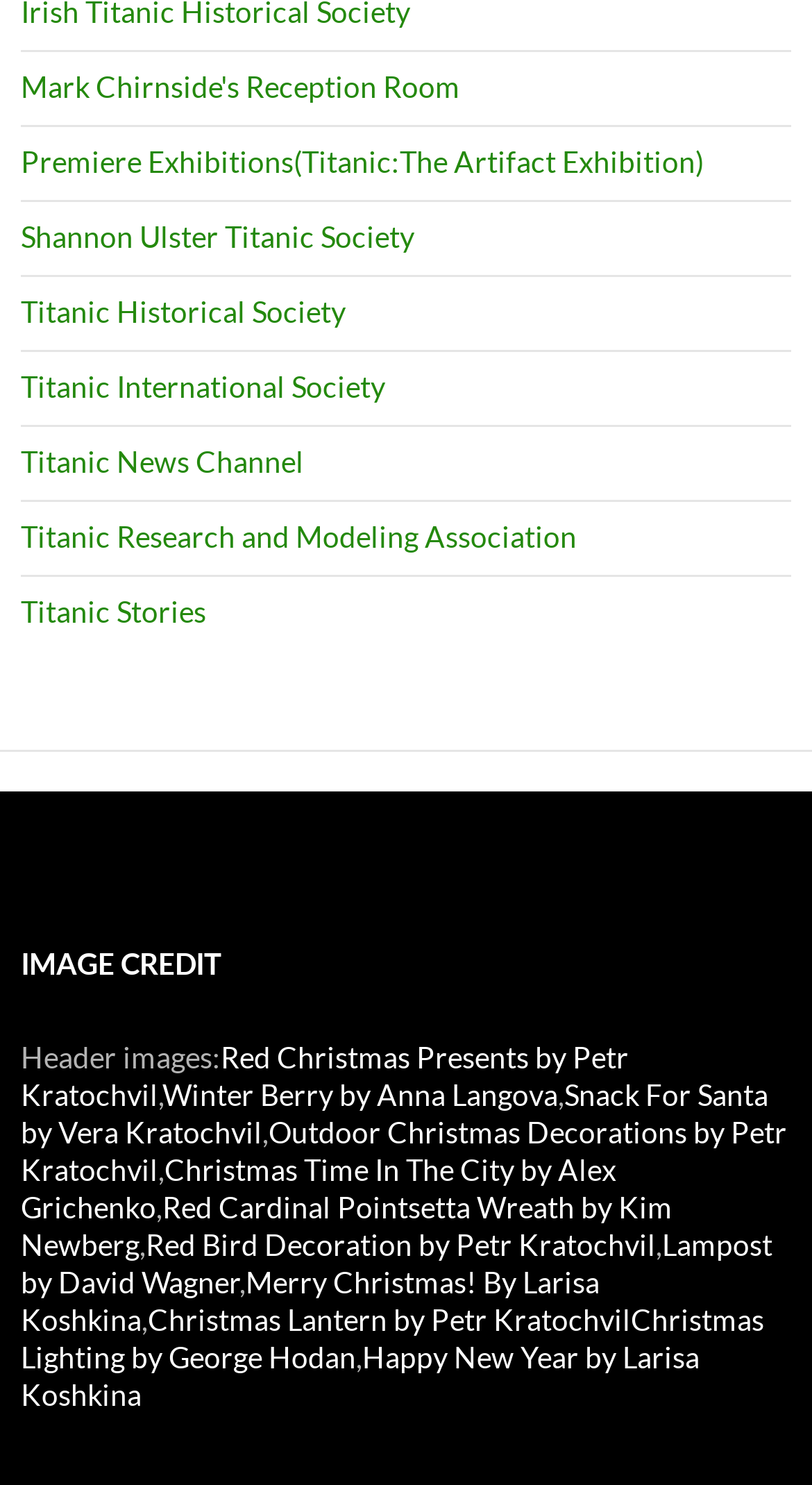Provide a one-word or short-phrase response to the question:
How many links are there under the 'IMAGE CREDIT' heading?

11